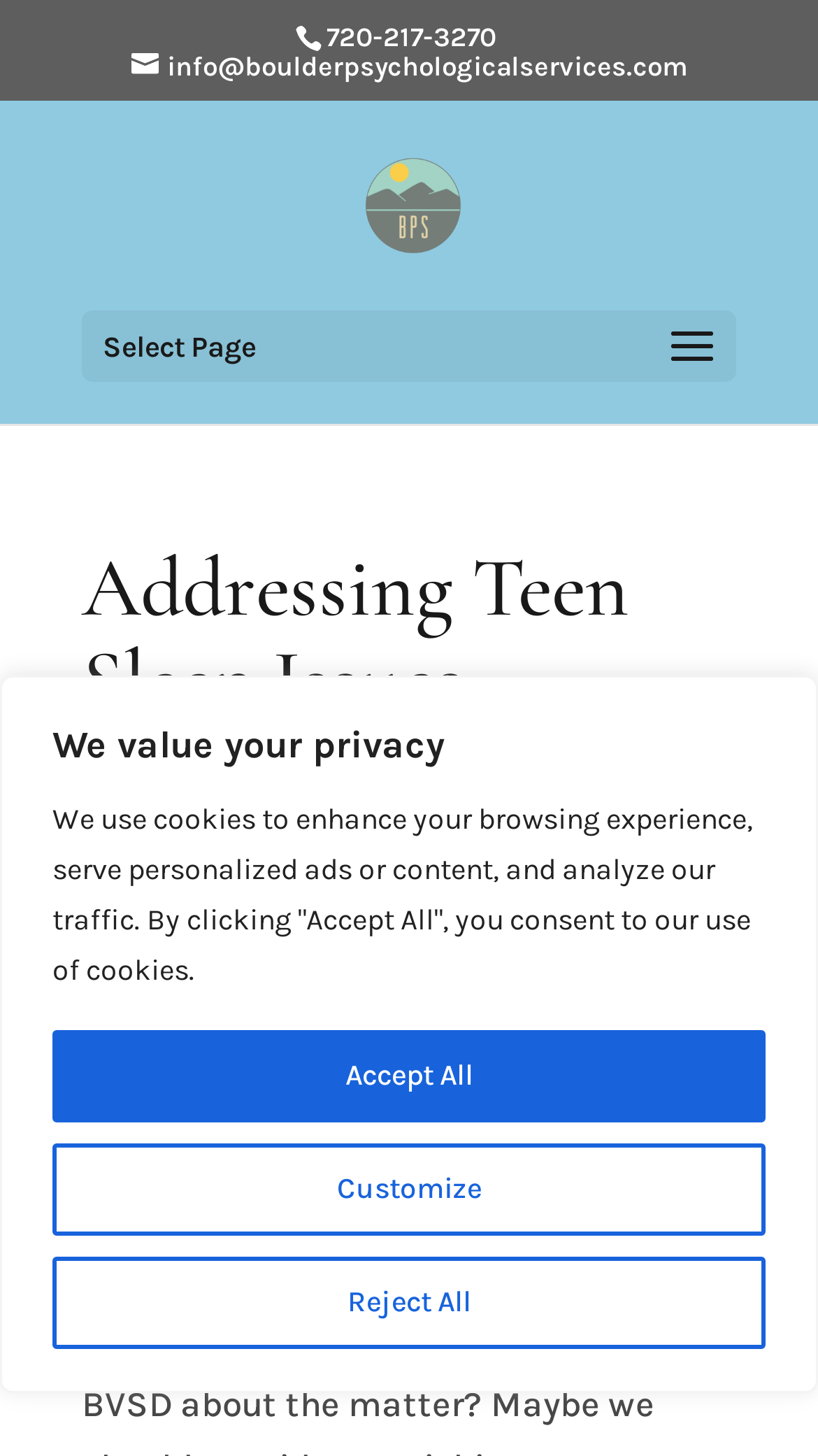What is the name of the organization?
Please provide a comprehensive answer based on the contents of the image.

I found the organization's name by looking at the link element located at the top of the webpage, which displays the name 'Boulder Psychological Services'.